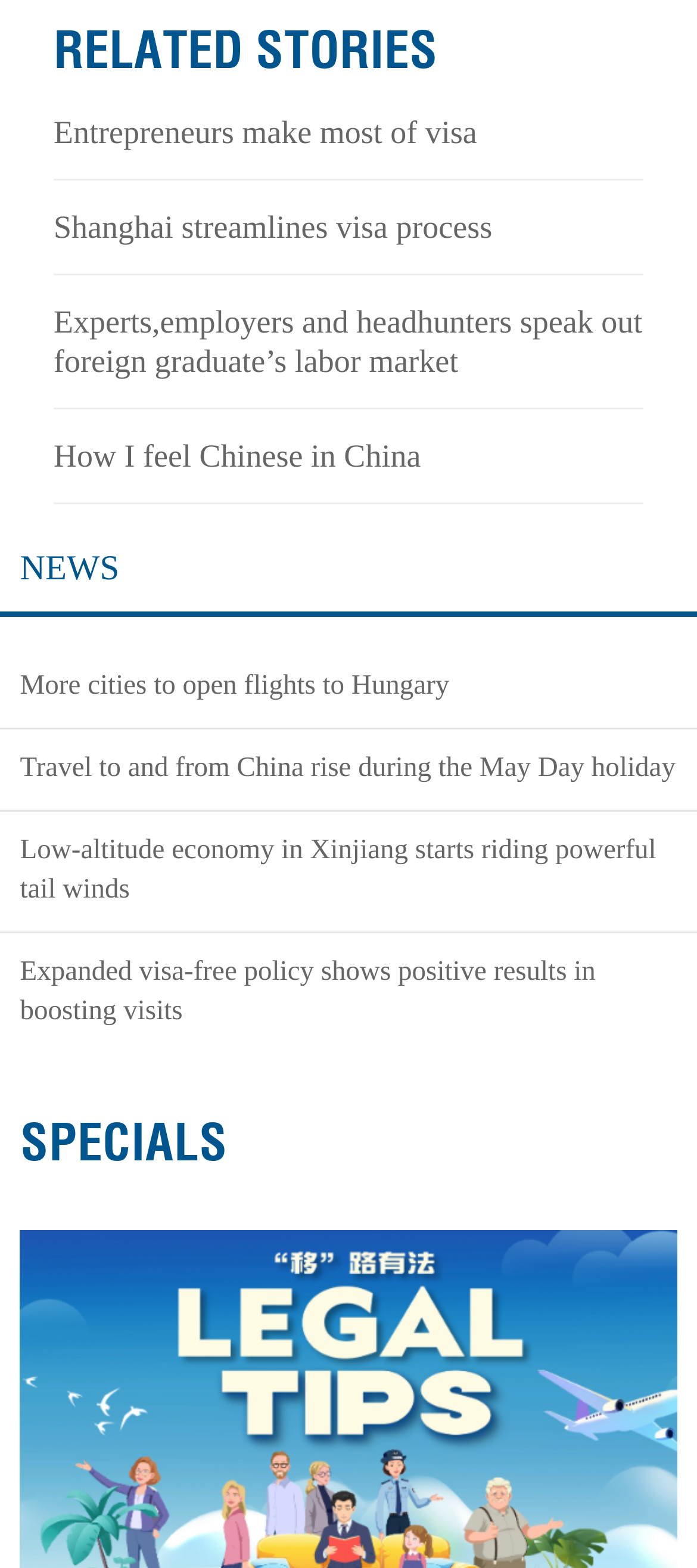How many categories are listed on the webpage?
Using the information presented in the image, please offer a detailed response to the question.

I observed that there are two categories listed on the webpage: 'NEWS' and 'SPECIALS'. The 'NEWS' category has several links, and the 'SPECIALS' category has one link.